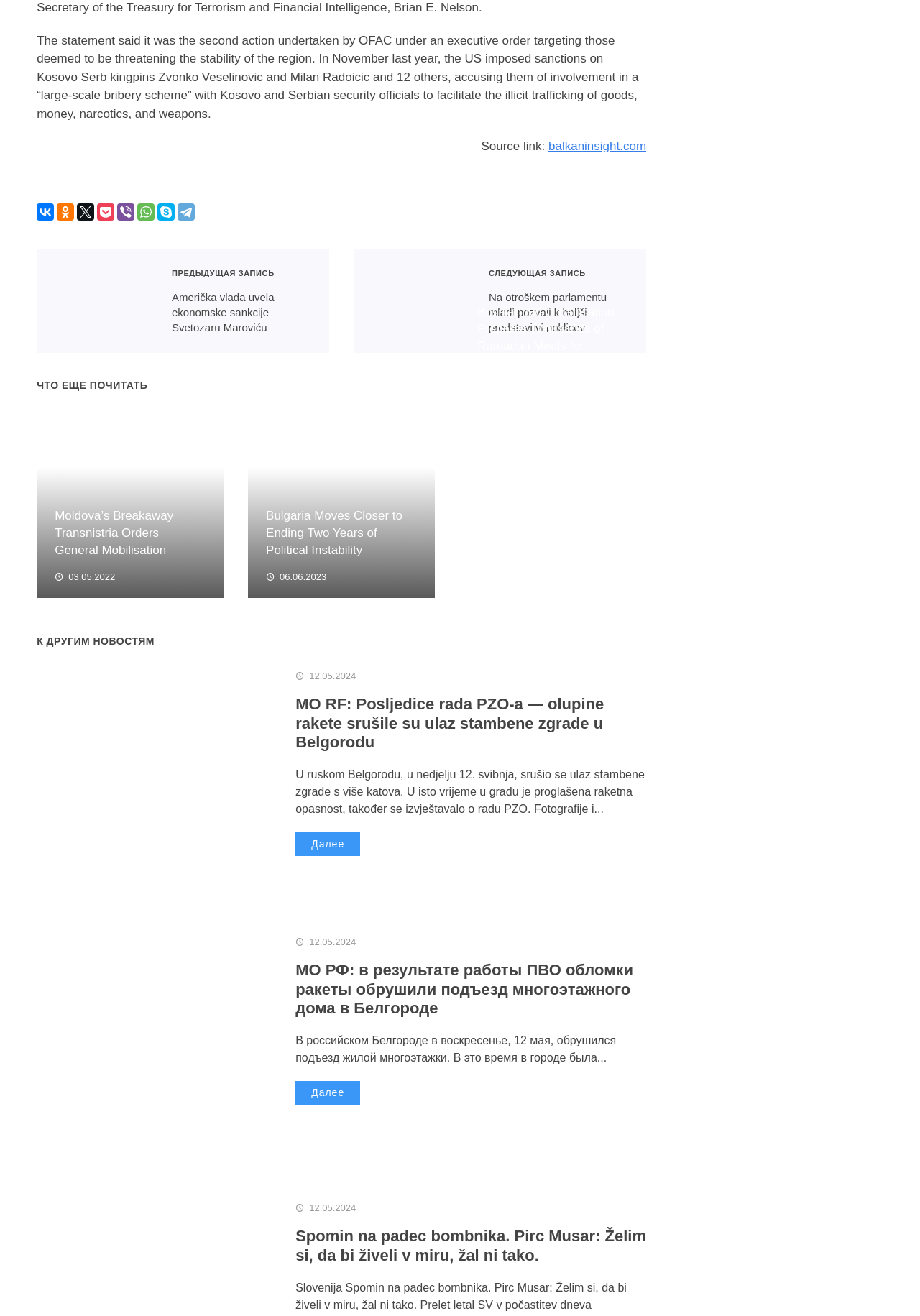Respond to the question below with a single word or phrase: What is the date of the article 'Bulgaria Moves Closer to Ending Two Years of Political Instability'?

06.06.2023